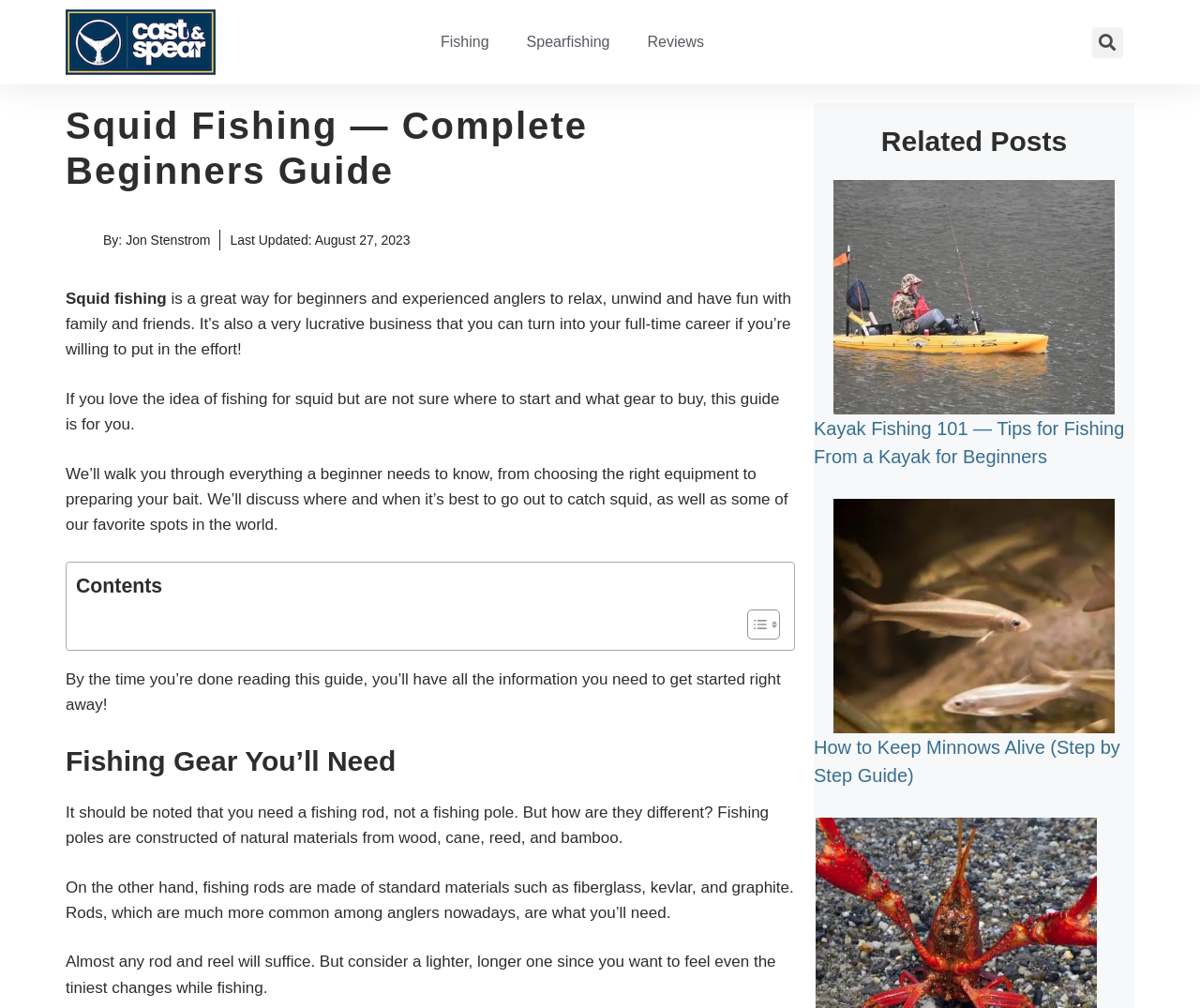Look at the image and give a detailed response to the following question: What is the topic of the related post with the image of a kayak?

The related post section of the webpage contains an image of a kayak, and the heading above it says 'Kayak Fishing 101 — Tips for Fishing From a Kayak for Beginners'. This suggests that the topic of the related post is Kayak Fishing 101.